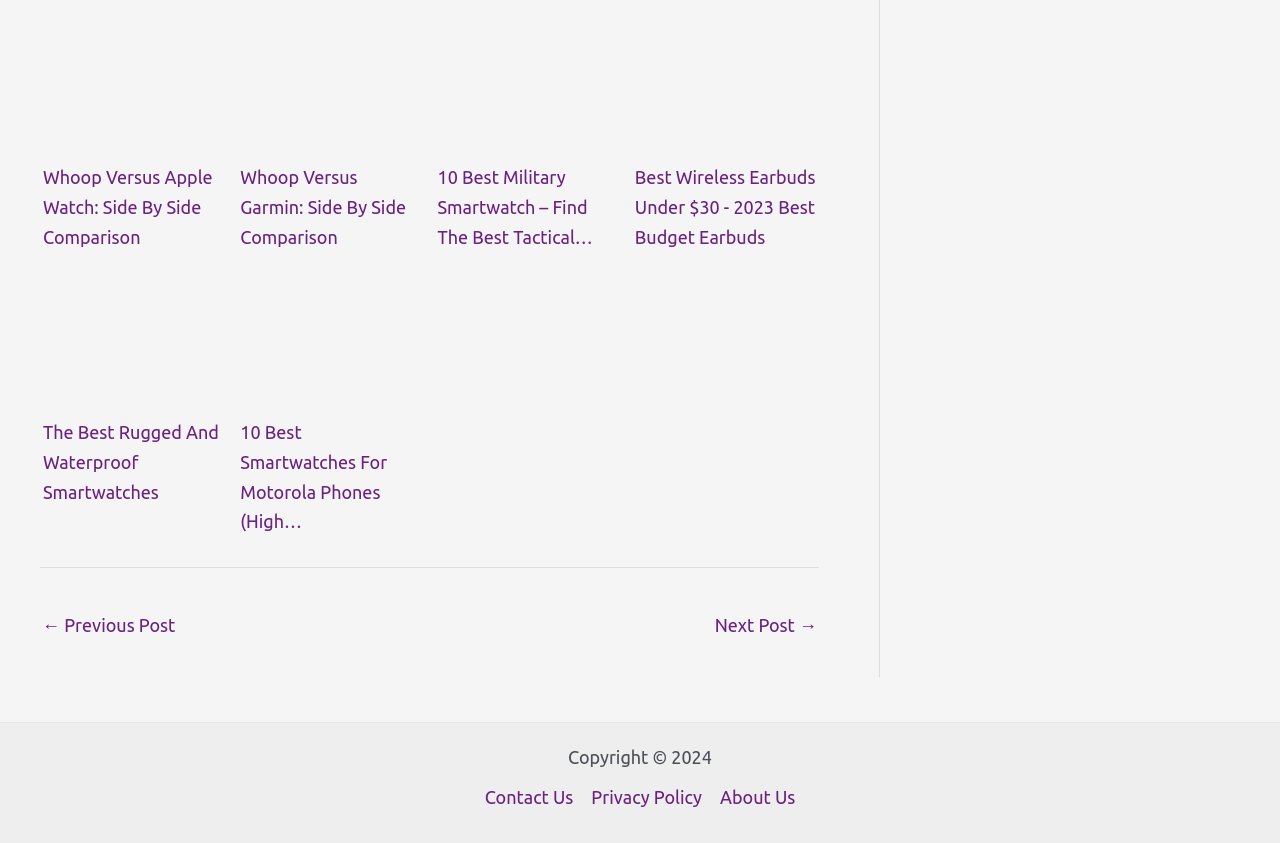Determine the bounding box coordinates for the UI element with the following description: "About Us". The coordinates should be four float numbers between 0 and 1, represented as [left, top, right, bottom].

[0.555, 0.929, 0.621, 0.964]